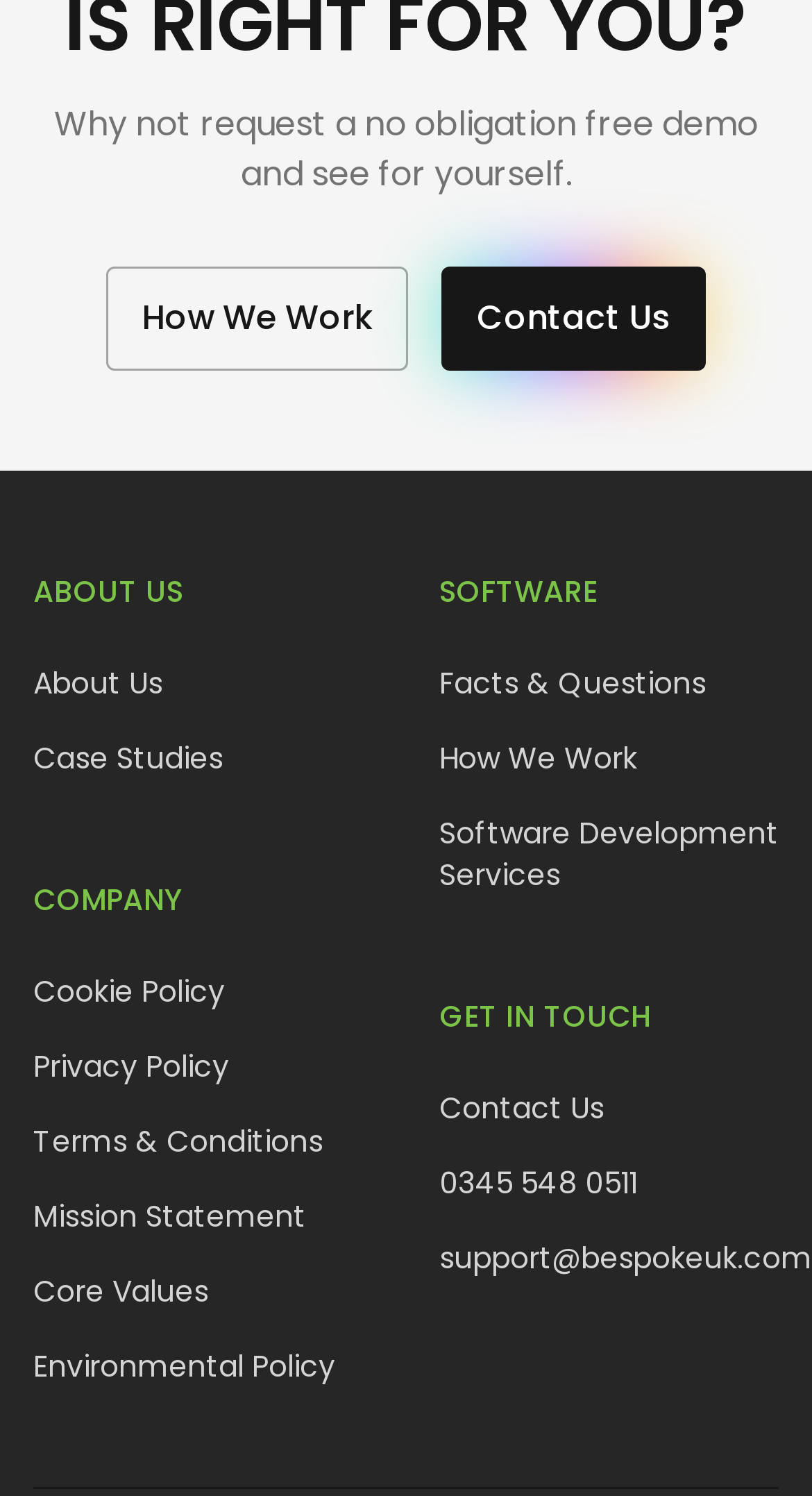Use one word or a short phrase to answer the question provided: 
How many links are there under the 'SOFTWARE' category?

3